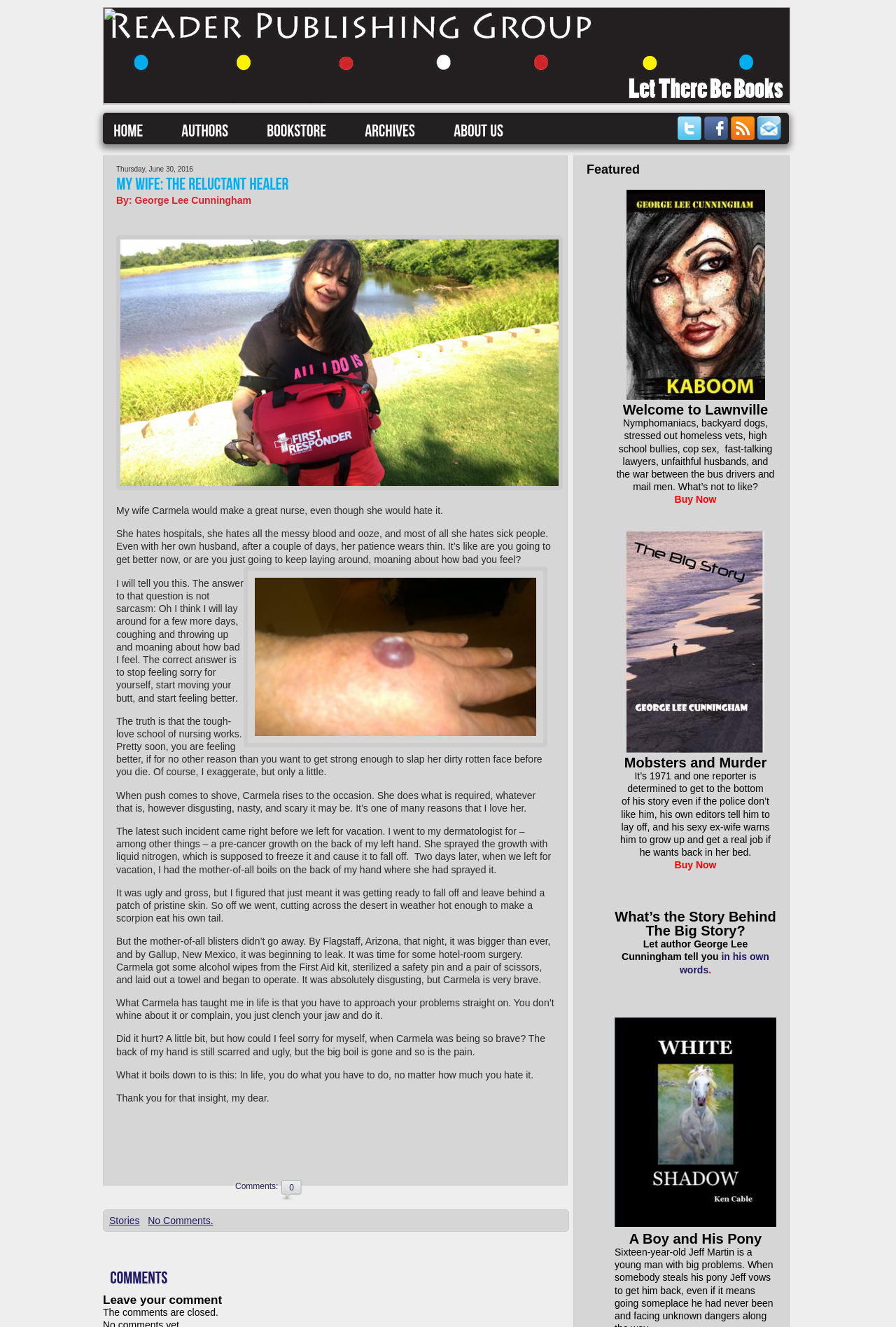Please look at the image and answer the question with a detailed explanation: What did the author's dermatologist use to treat the pre-cancer growth?

The webpage mentions that the author's dermatologist sprayed the growth with liquid nitrogen, which is supposed to freeze it and cause it to fall off.